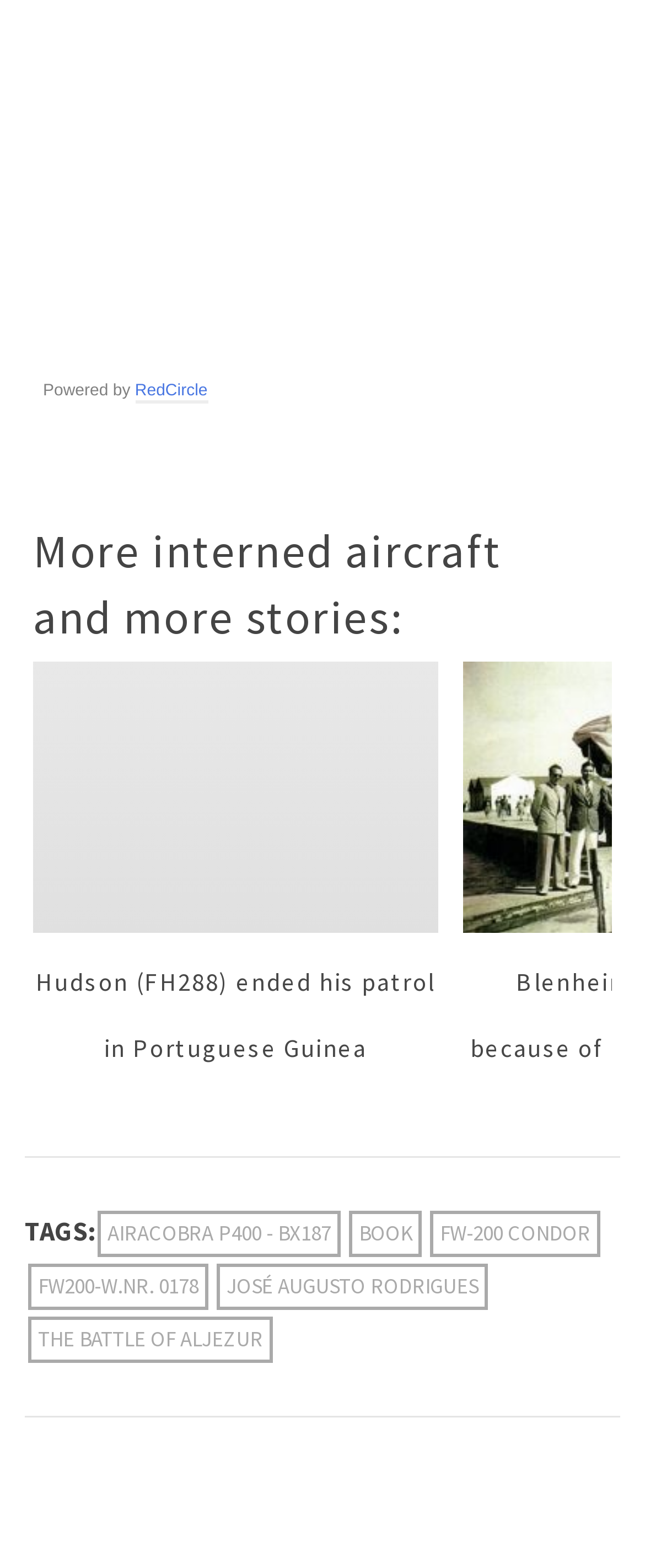Indicate the bounding box coordinates of the clickable region to achieve the following instruction: "read more about Hudson aircraft."

[0.051, 0.422, 0.679, 0.595]